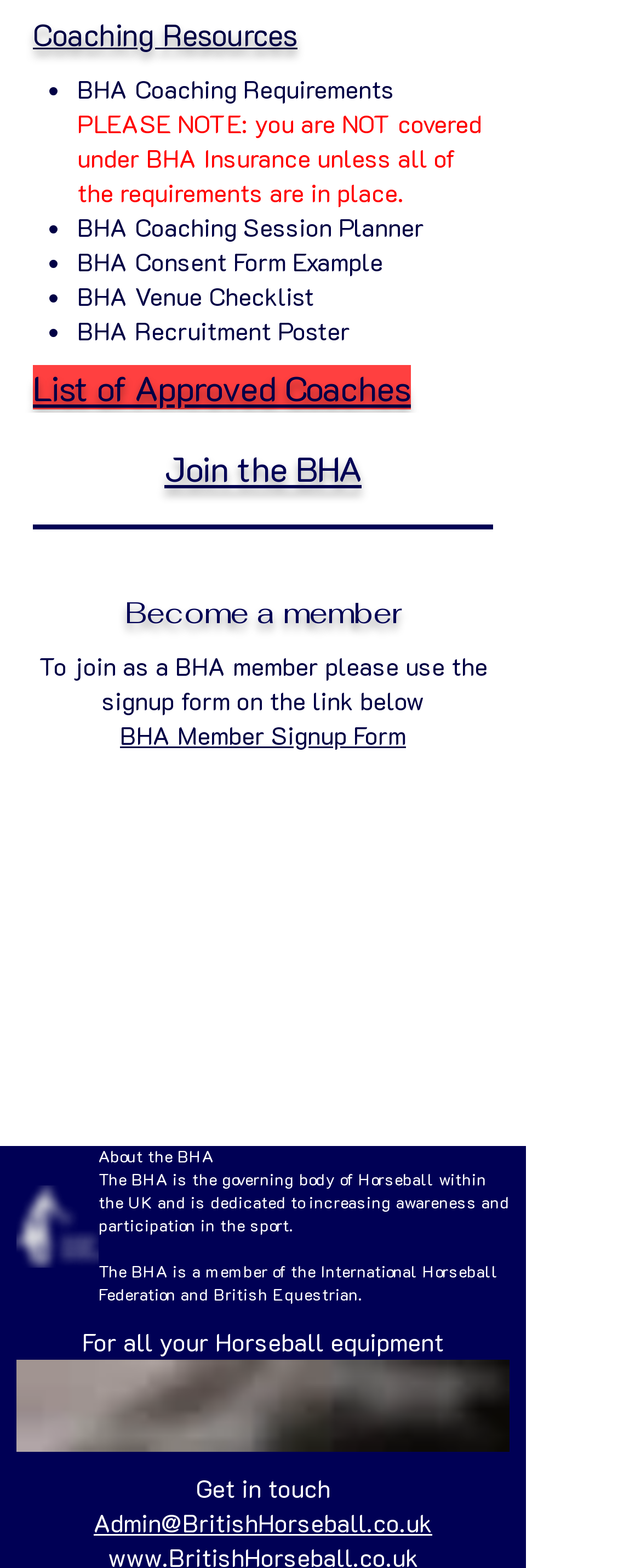How many coaching resources are listed on the webpage?
Based on the image, please offer an in-depth response to the question.

The answer can be found by counting the number of list markers and their corresponding static texts, which are 'BHA Coaching Requirements', 'BHA Coaching Session Planner', 'BHA Consent Form Example', 'BHA Venue Checklist', and 'BHA Recruitment Poster'.